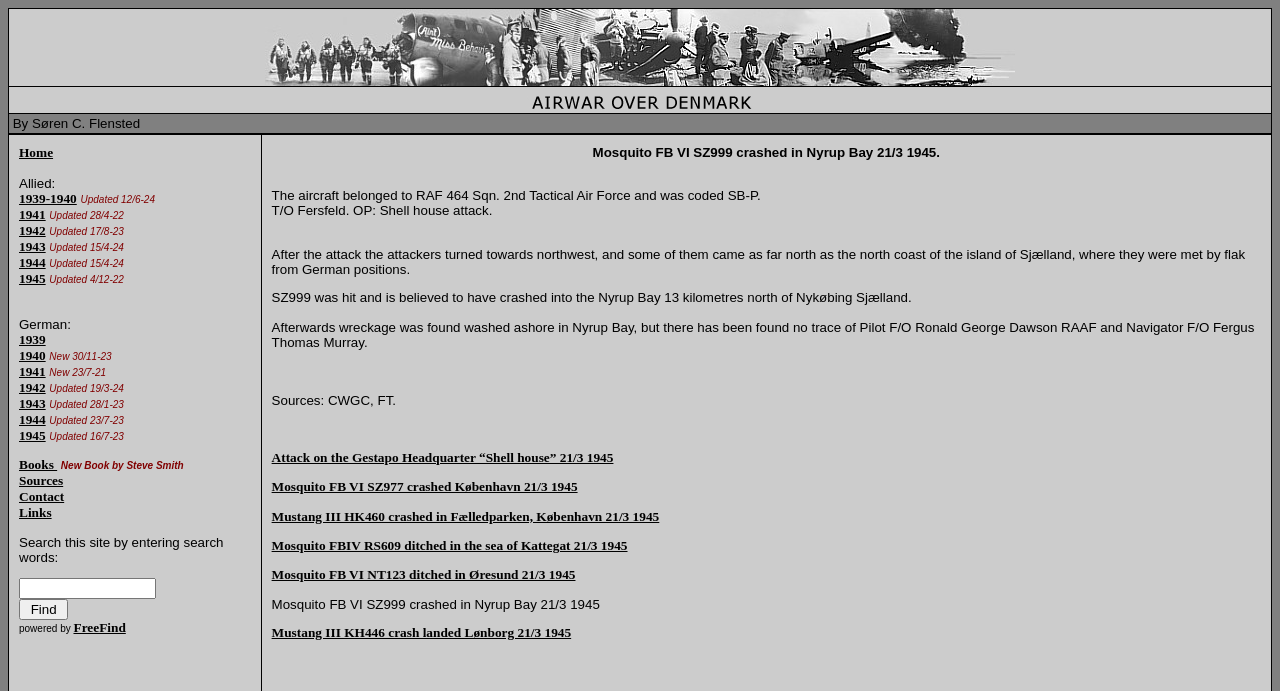How many links are there under 'Allied'?
Please answer the question with a single word or phrase, referencing the image.

5